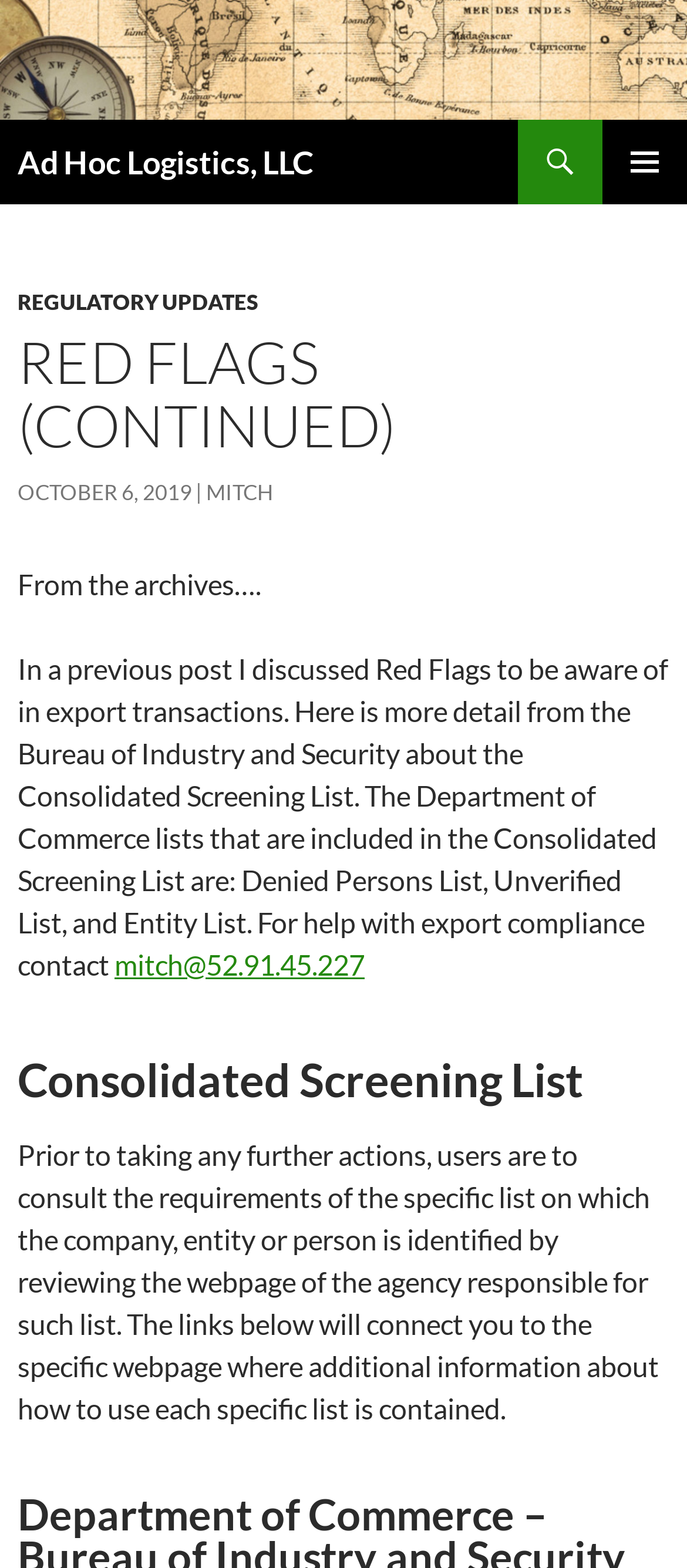How many lists are included in the Consolidated Screening List?
Kindly offer a detailed explanation using the data available in the image.

The article mentions that the Consolidated Screening List includes three lists from the Department of Commerce: Denied Persons List, Unverified List, and Entity List.